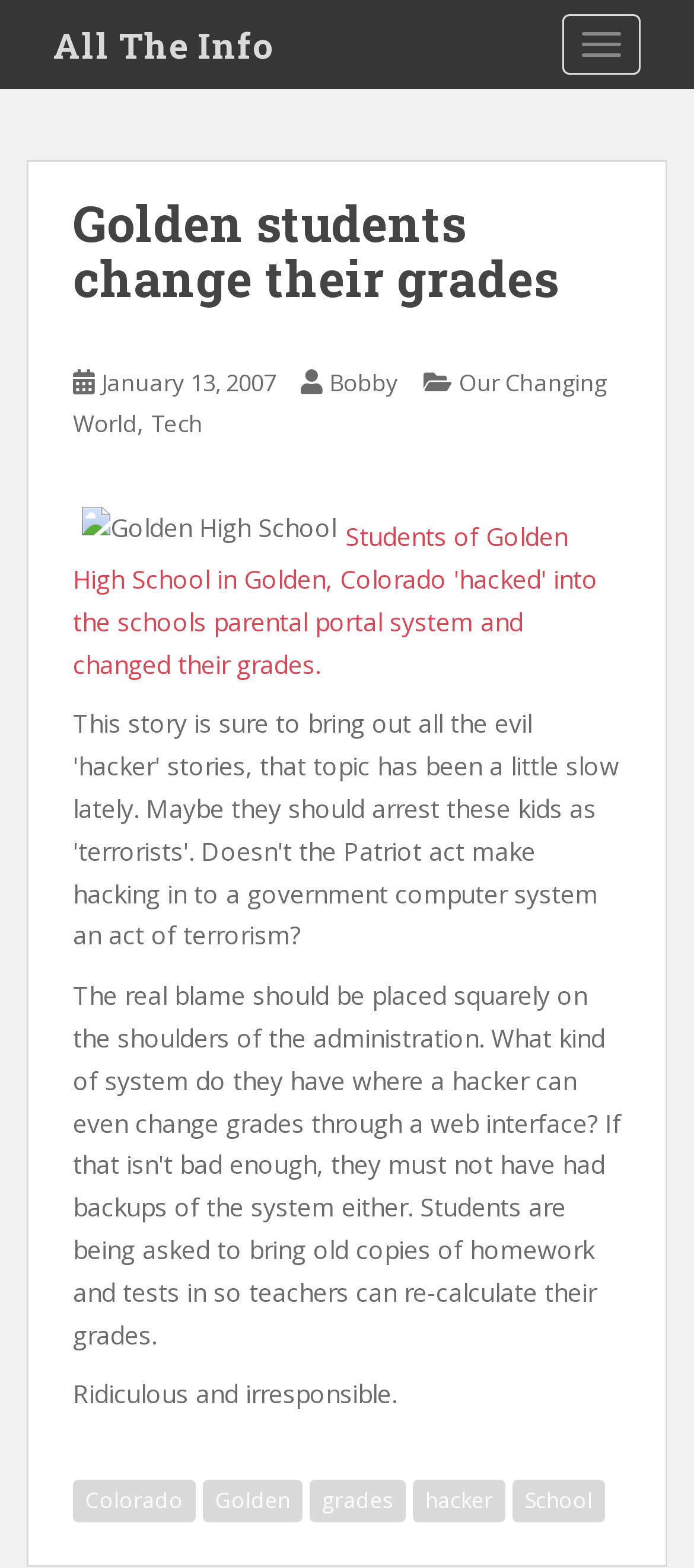Using the provided element description, identify the bounding box coordinates as (top-left x, top-left y, bottom-right x, bottom-right y). Ensure all values are between 0 and 1. Description: Tech

[0.218, 0.26, 0.292, 0.281]